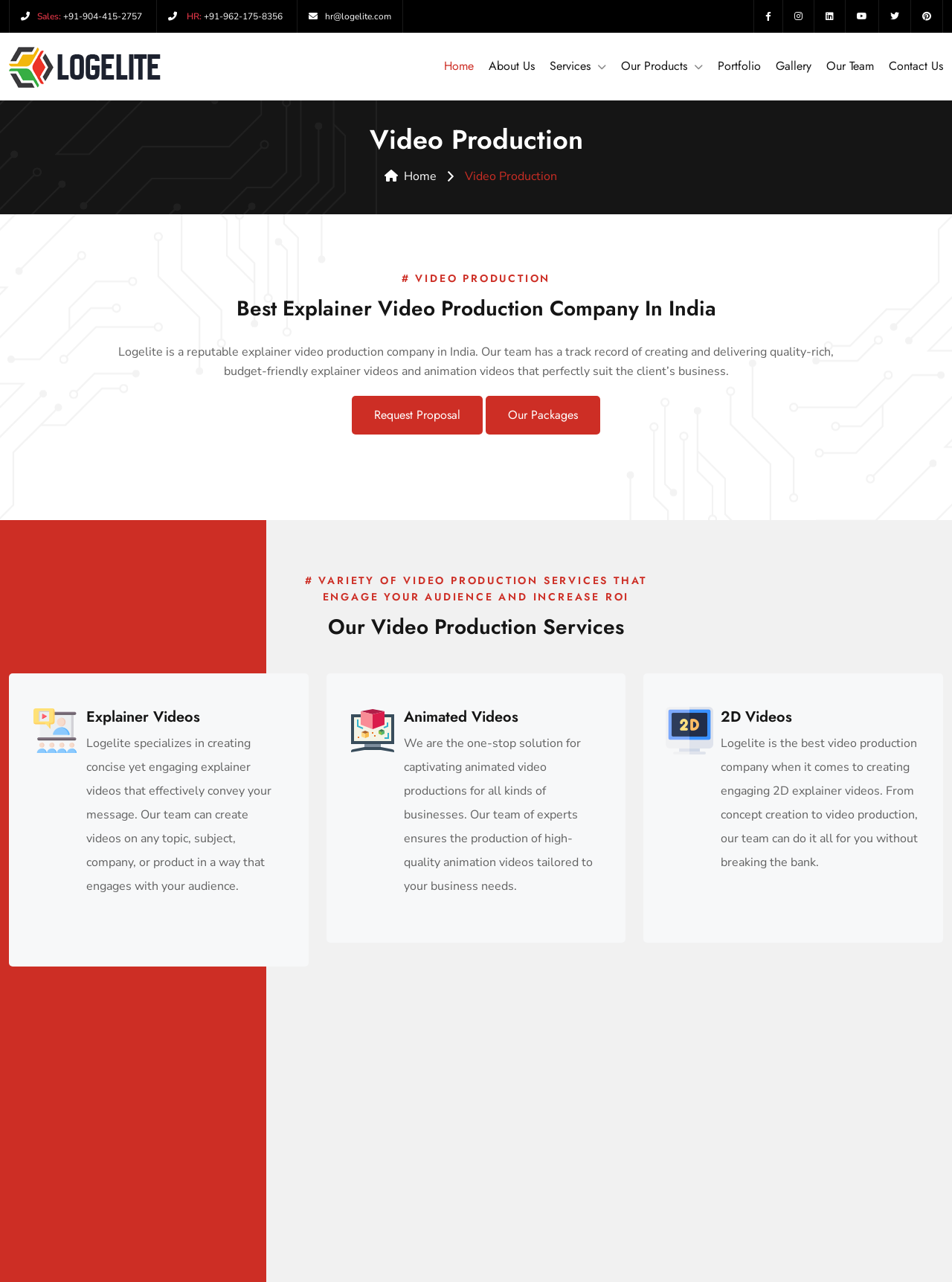Locate the bounding box of the user interface element based on this description: "HR: +91-962-175-8356".

[0.177, 0.008, 0.297, 0.017]